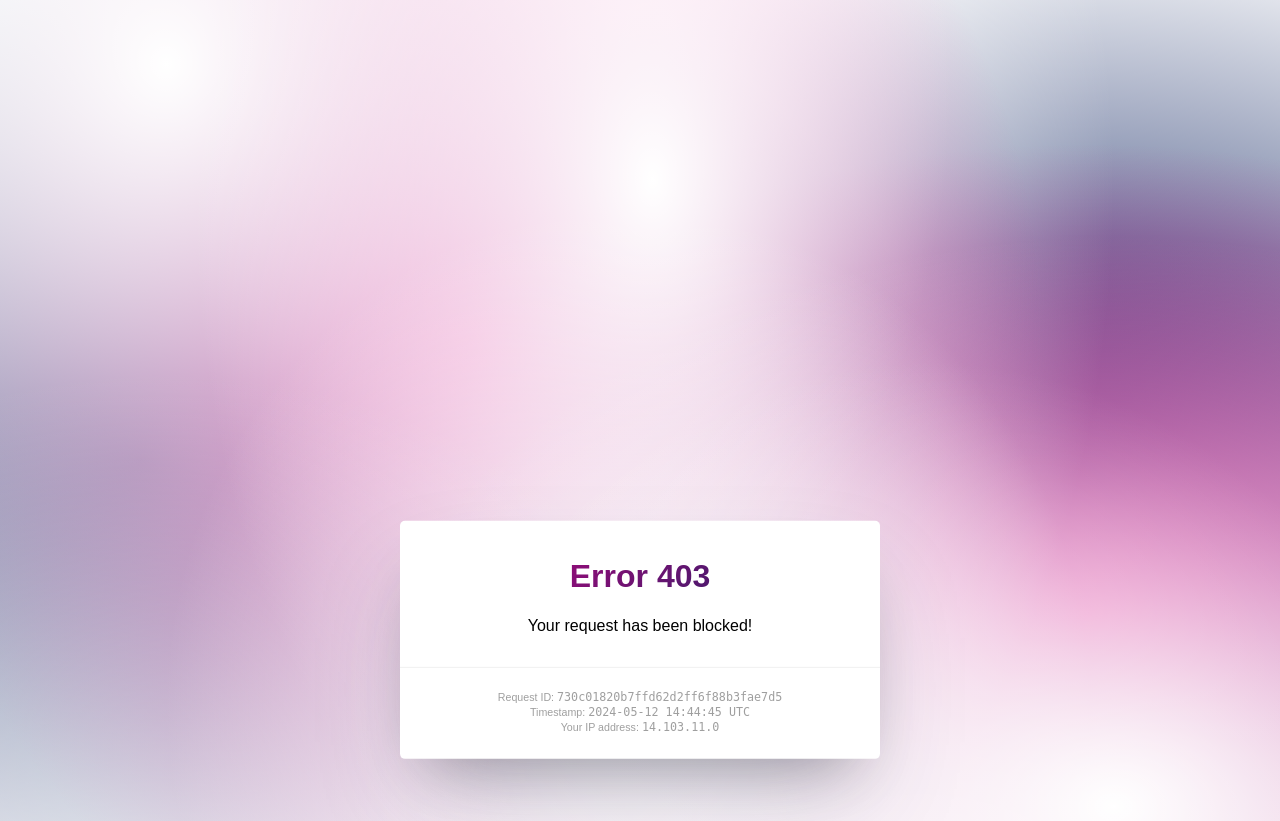What is the status of the request?
Refer to the image and provide a one-word or short phrase answer.

Blocked